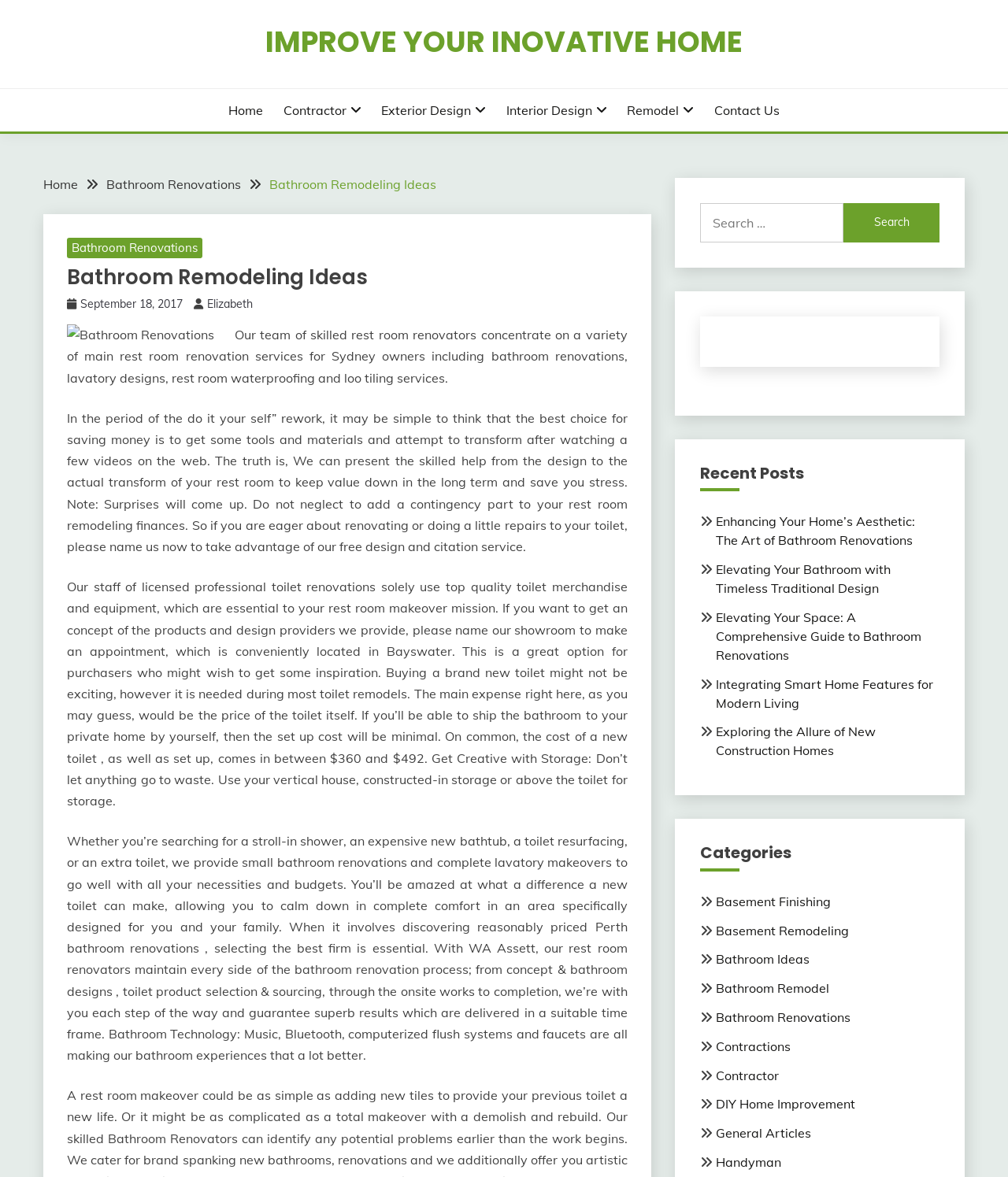Using the description: "September 18, 2017August 1, 2017", identify the bounding box of the corresponding UI element in the screenshot.

[0.08, 0.252, 0.181, 0.264]